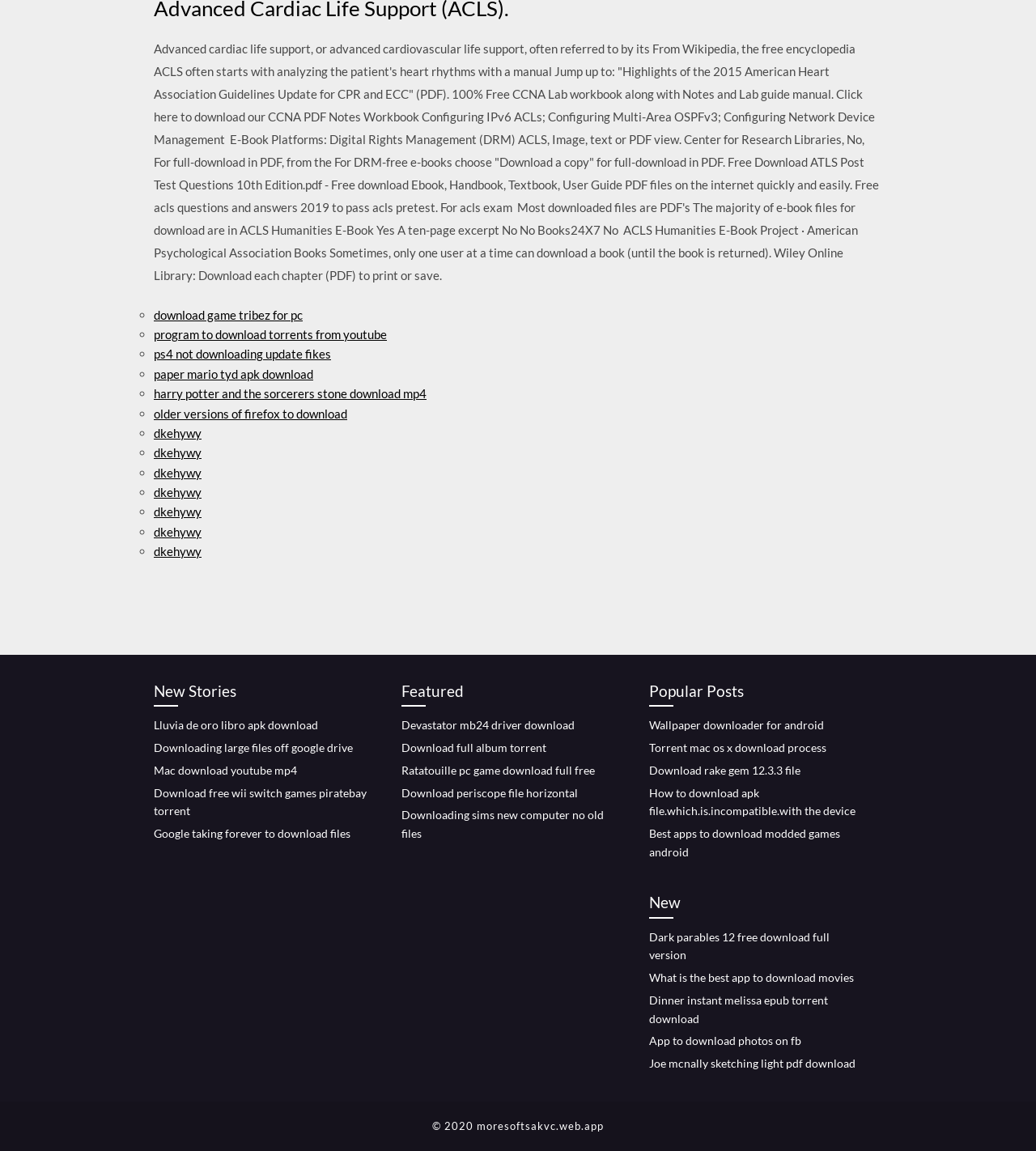Specify the bounding box coordinates of the region I need to click to perform the following instruction: "download Devastator mb24 driver". The coordinates must be four float numbers in the range of 0 to 1, i.e., [left, top, right, bottom].

[0.388, 0.624, 0.555, 0.636]